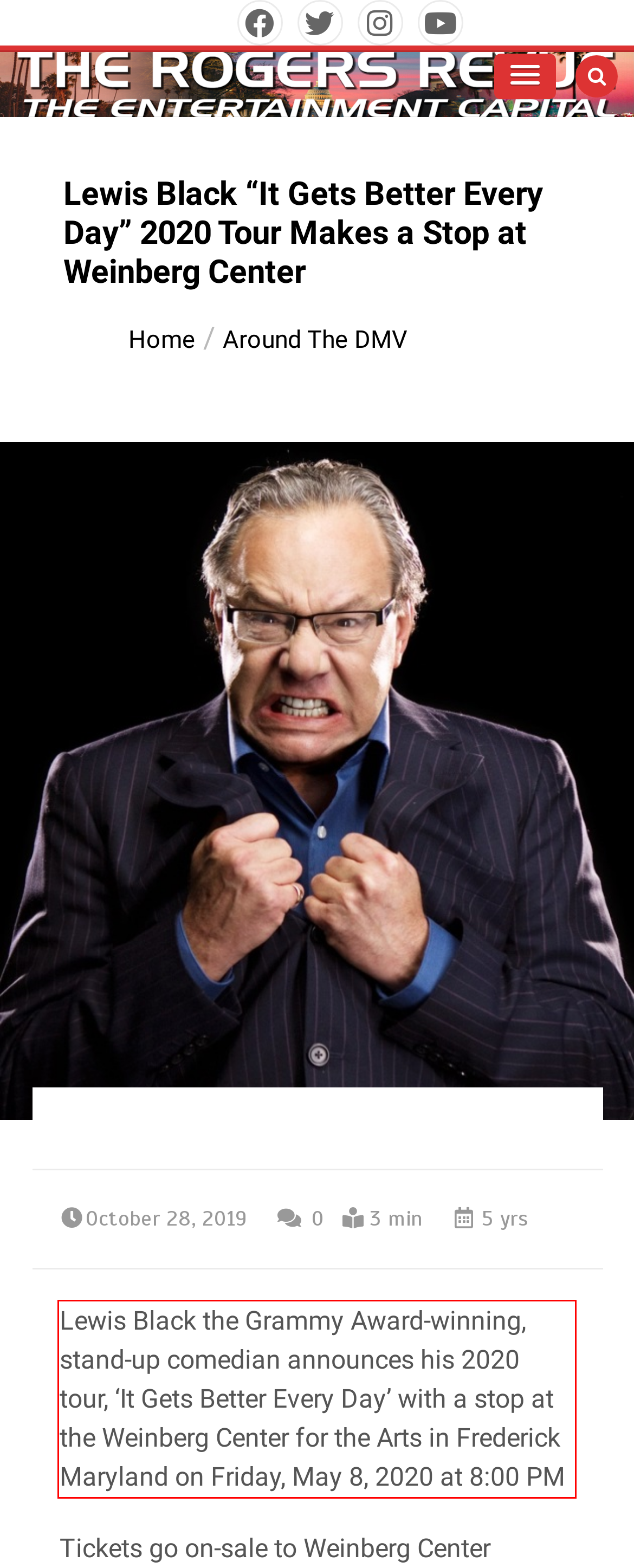You have a screenshot of a webpage, and there is a red bounding box around a UI element. Utilize OCR to extract the text within this red bounding box.

Lewis Black the Grammy Award-winning, stand-up comedian announces his 2020 tour, ‘It Gets Better Every Day’ with a stop at the Weinberg Center for the Arts in Frederick Maryland on Friday, May 8, 2020 at 8:00 PM